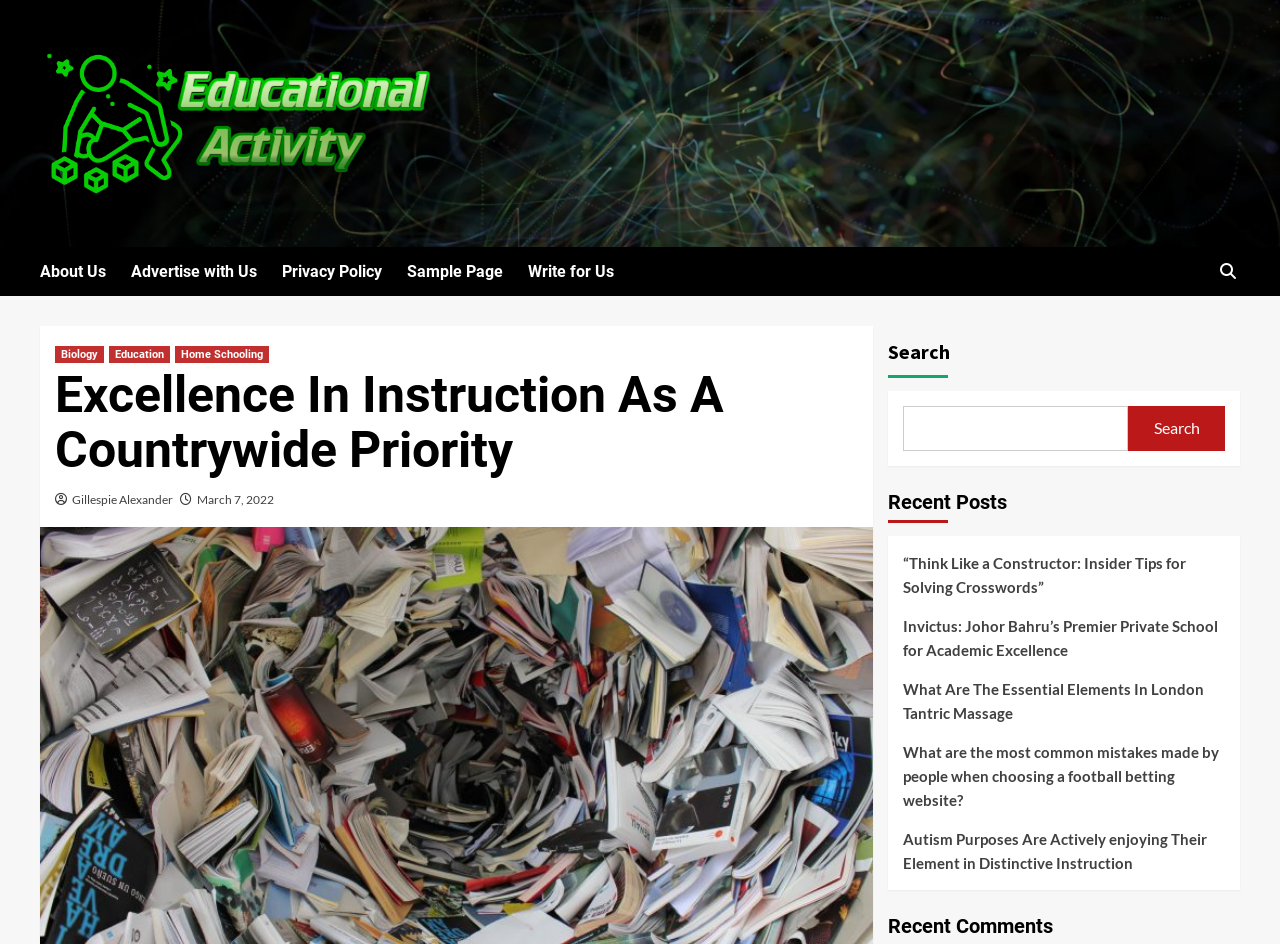Look at the image and give a detailed response to the following question: What is the title of the most recent post?

The section 'Recent Posts' lists several links to articles or blog posts. The first link in the list is '“Think Like a Constructor: Insider Tips for Solving Crosswords”', which suggests that it is the most recent post.